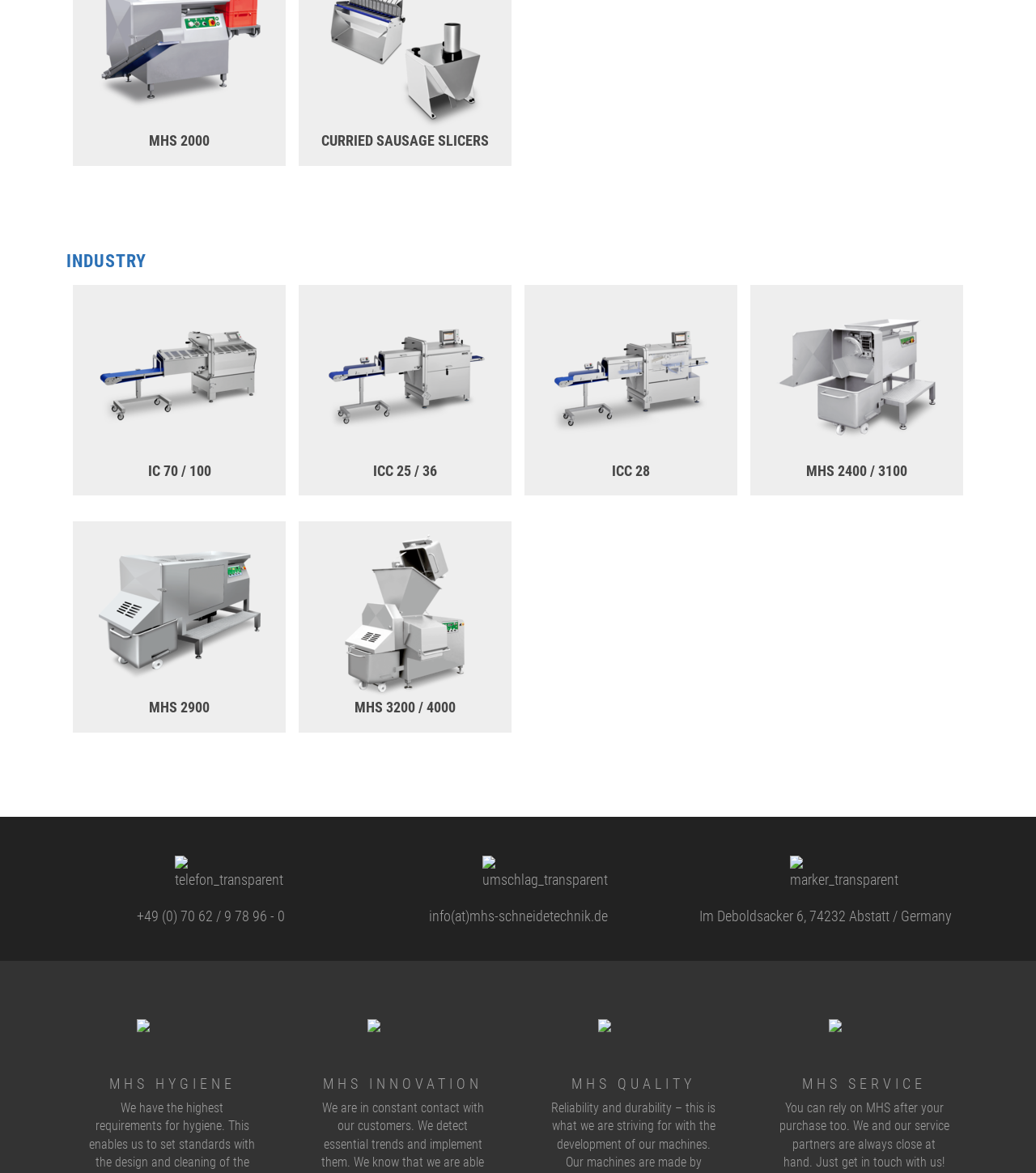Please locate the bounding box coordinates of the element that should be clicked to achieve the given instruction: "View the image of IC 70 / 100".

[0.095, 0.254, 0.251, 0.392]